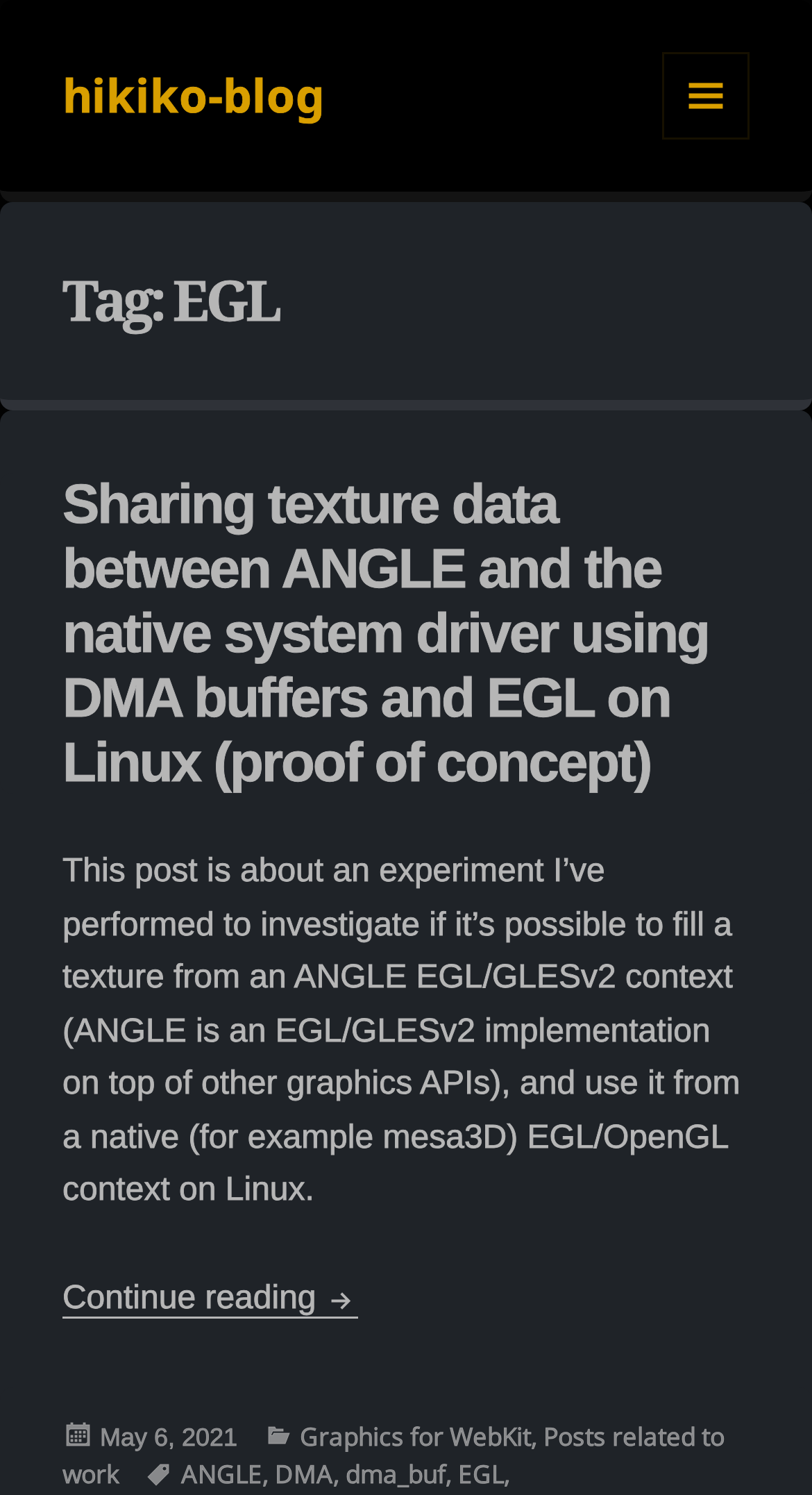Based on the description "Posts related to work", find the bounding box of the specified UI element.

[0.077, 0.949, 0.892, 0.999]